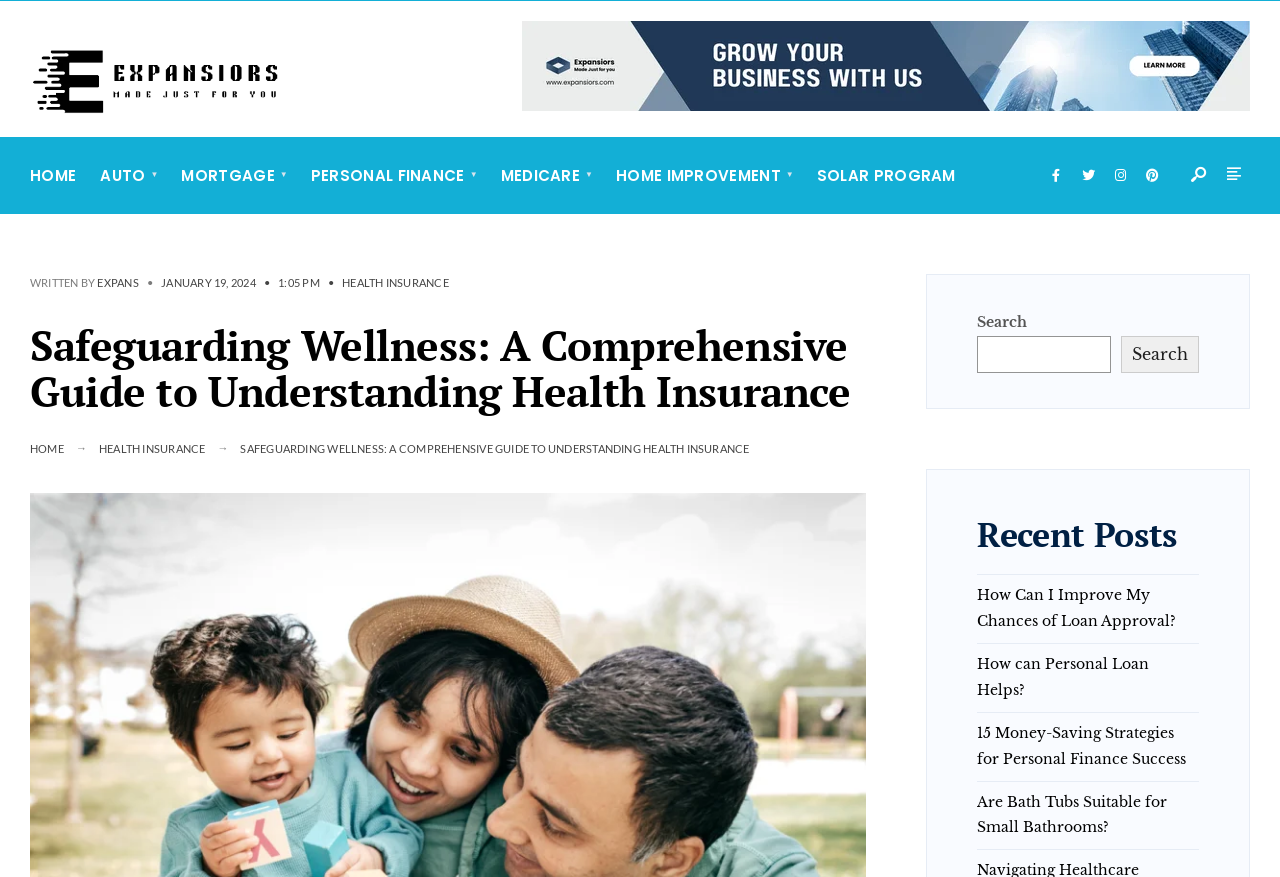Find the bounding box coordinates for the element that must be clicked to complete the instruction: "Close the search window". The coordinates should be four float numbers between 0 and 1, indicated as [left, top, right, bottom].

[0.766, 0.011, 0.844, 0.08]